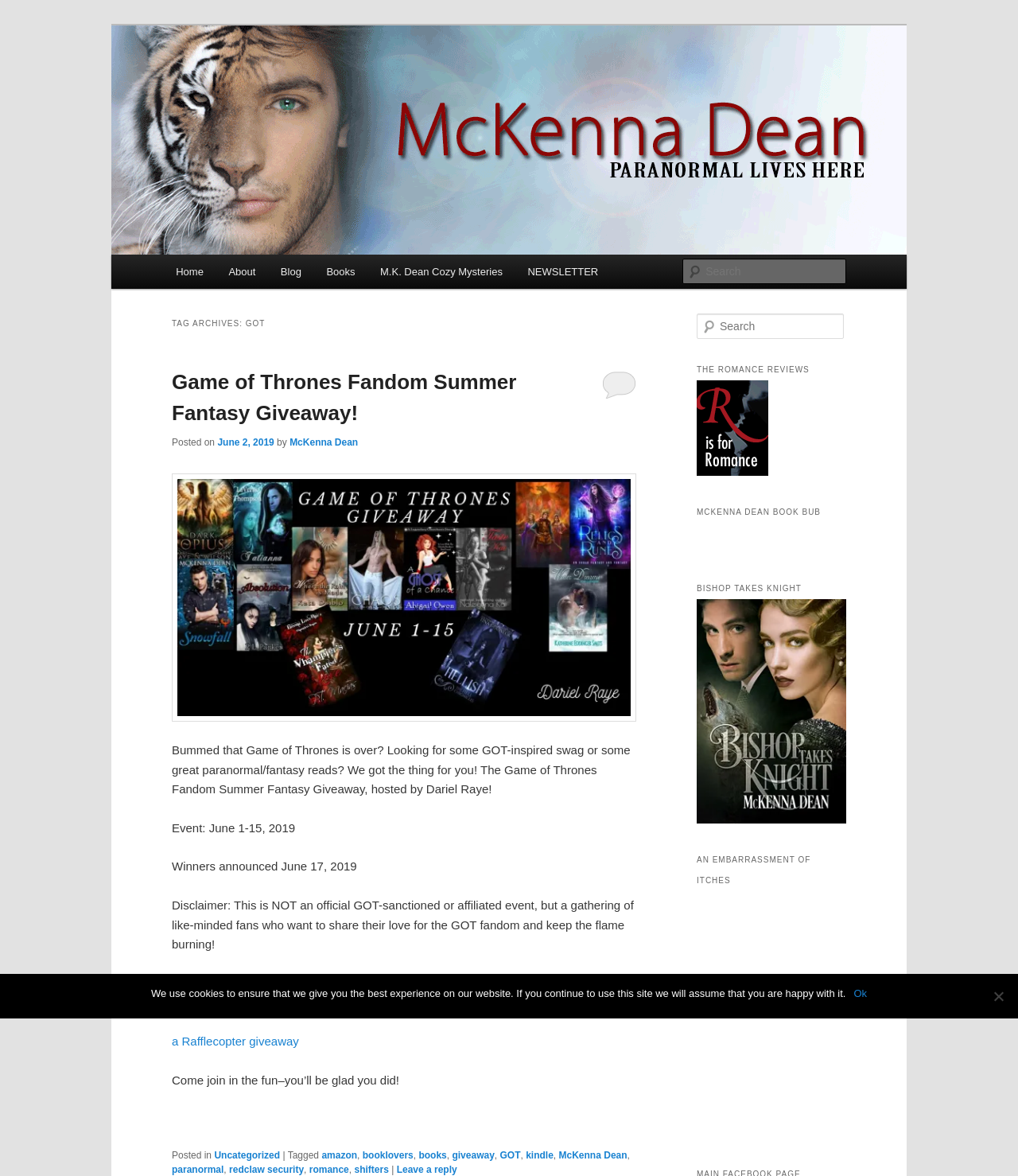Please find the bounding box coordinates of the element that needs to be clicked to perform the following instruction: "Enter a keyword in the search bar". The bounding box coordinates should be four float numbers between 0 and 1, represented as [left, top, right, bottom].

[0.684, 0.266, 0.829, 0.288]